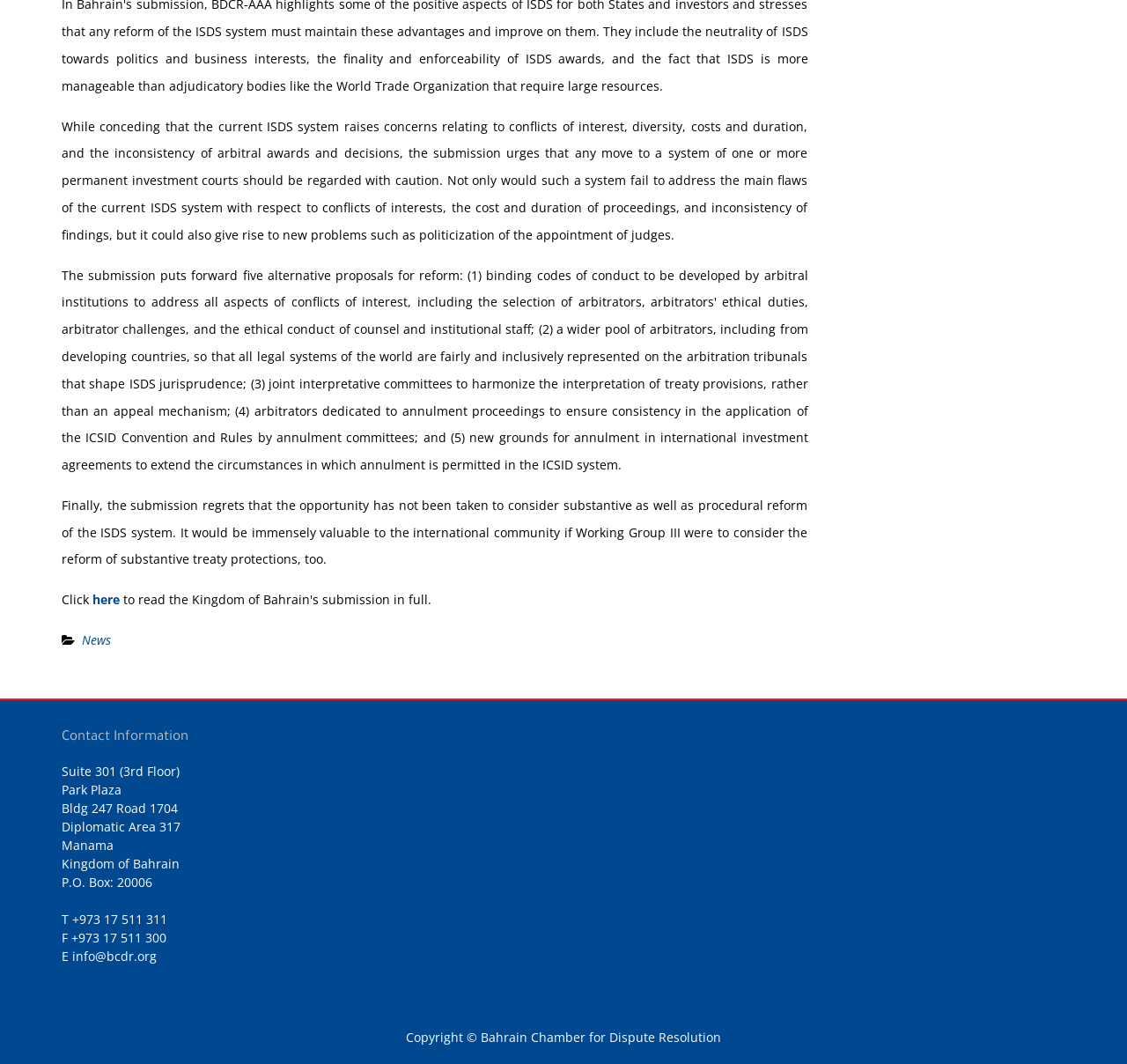Locate the bounding box of the UI element based on this description: "home". Provide four float numbers between 0 and 1 as [left, top, right, bottom].

None